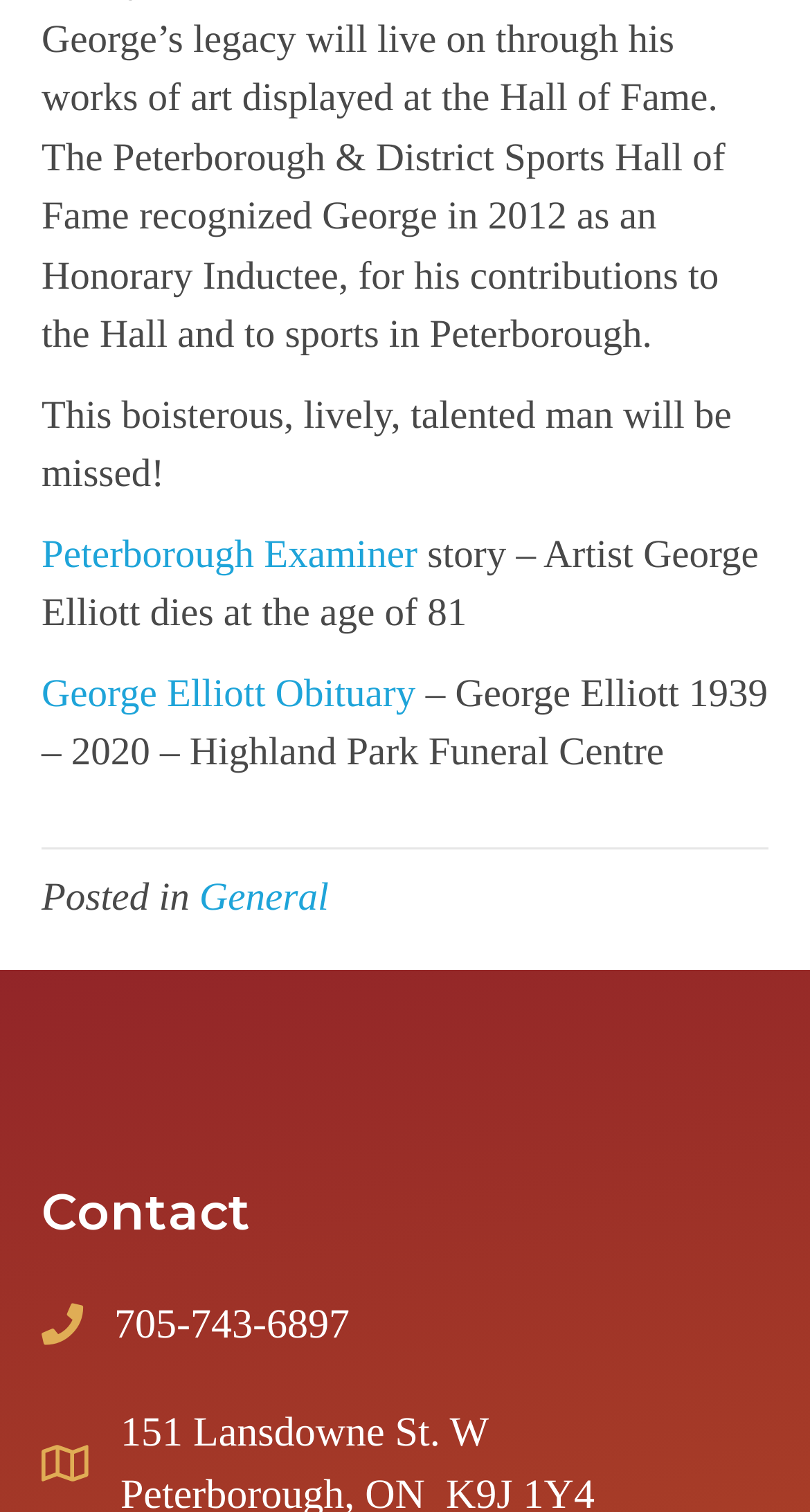Please specify the bounding box coordinates in the format (top-left x, top-left y, bottom-right x, bottom-right y), with values ranging from 0 to 1. Identify the bounding box for the UI component described as follows: Peterborough Examiner

[0.051, 0.353, 0.515, 0.382]